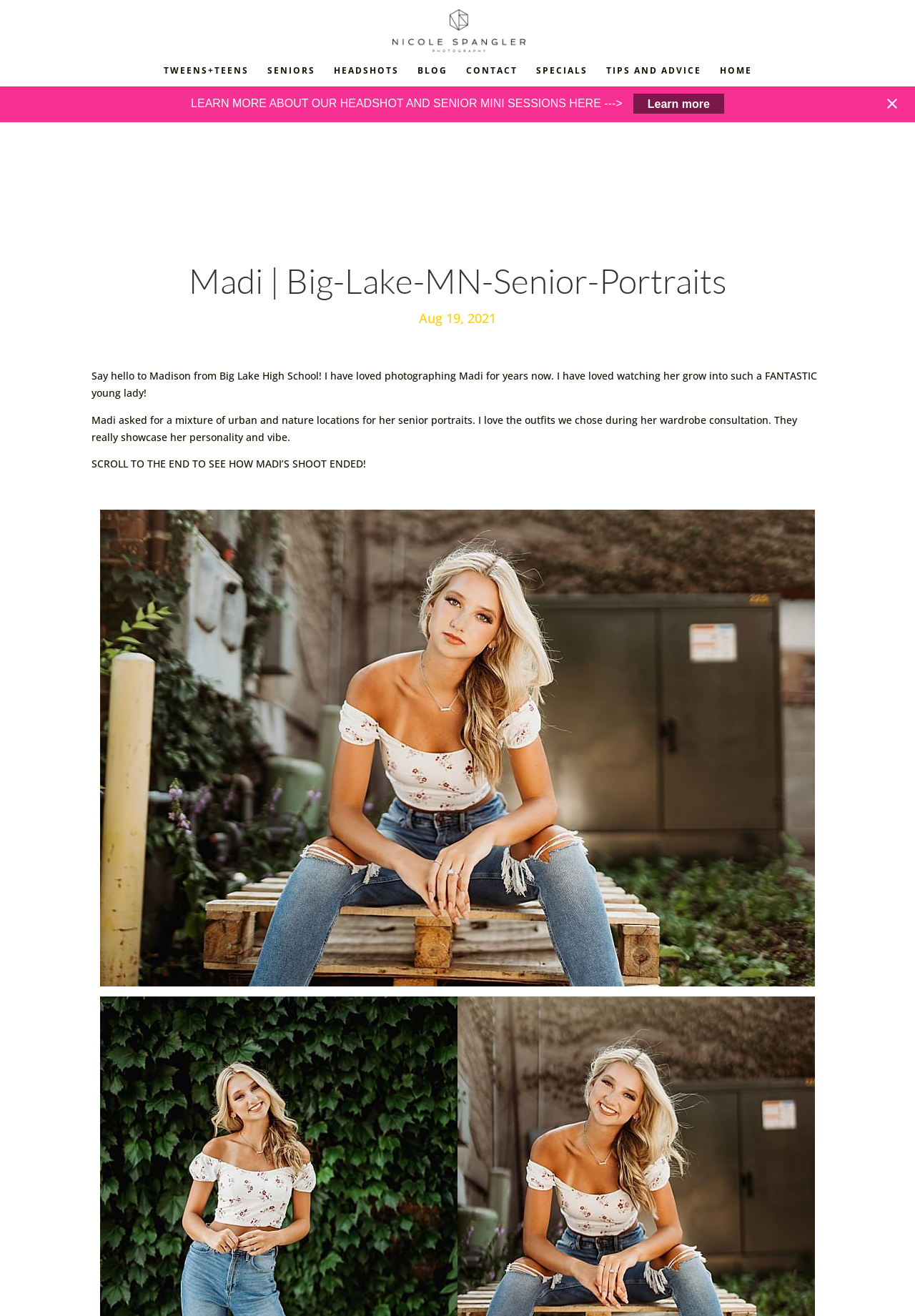Locate the bounding box coordinates of the clickable region necessary to complete the following instruction: "Visit the homepage". Provide the coordinates in the format of four float numbers between 0 and 1, i.e., [left, top, right, bottom].

[0.786, 0.05, 0.821, 0.066]